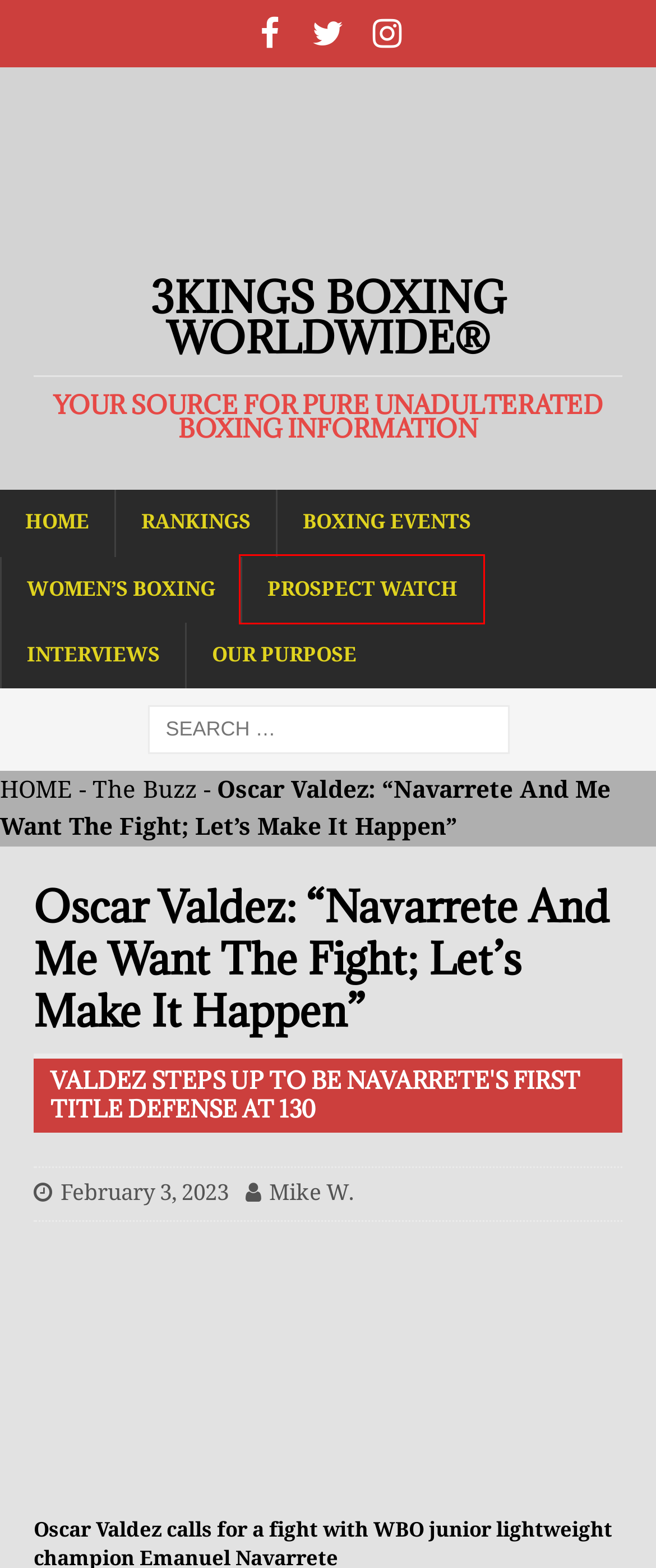You have received a screenshot of a webpage with a red bounding box indicating a UI element. Please determine the most fitting webpage description that matches the new webpage after clicking on the indicated element. The choices are:
A. Mike Wilson Jr - Senior Writer
B. Prospect Watch: Boxing Category Archives - 3Kings Boxing WorldWide®
C. 3Kings Boxing WorldWide® - YOUR SOURCE FOR PURE UNADULTERATED BOXING INFORMATION
D. Women's Boxing: Boxing Tag Archives - 3Kings Boxing WorldWide®
E. Rankings - WBC WBA WBO IBF - 3Kings Boxing WorldWide®
F. The Buzz: Boxing Category Archives - 3Kings Boxing WorldWide®
G. Our Purpose - 3KINGSBOXING.COM
H. Interviews: Boxing Category Archives - 3Kings Boxing WorldWide®

B